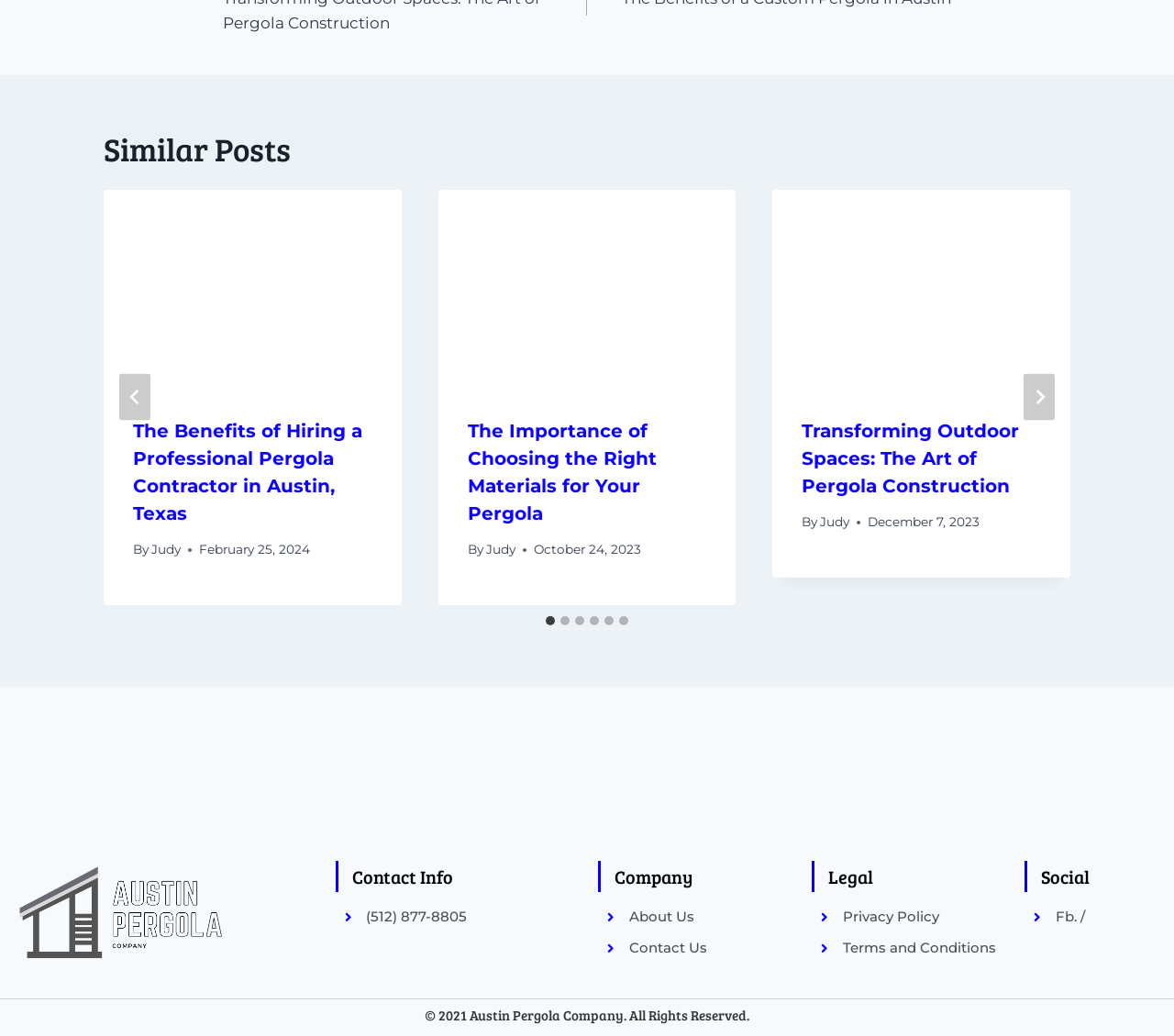Locate the bounding box coordinates of the clickable area to execute the instruction: "Contact us by phone". Provide the coordinates as four float numbers between 0 and 1, represented as [left, top, right, bottom].

None